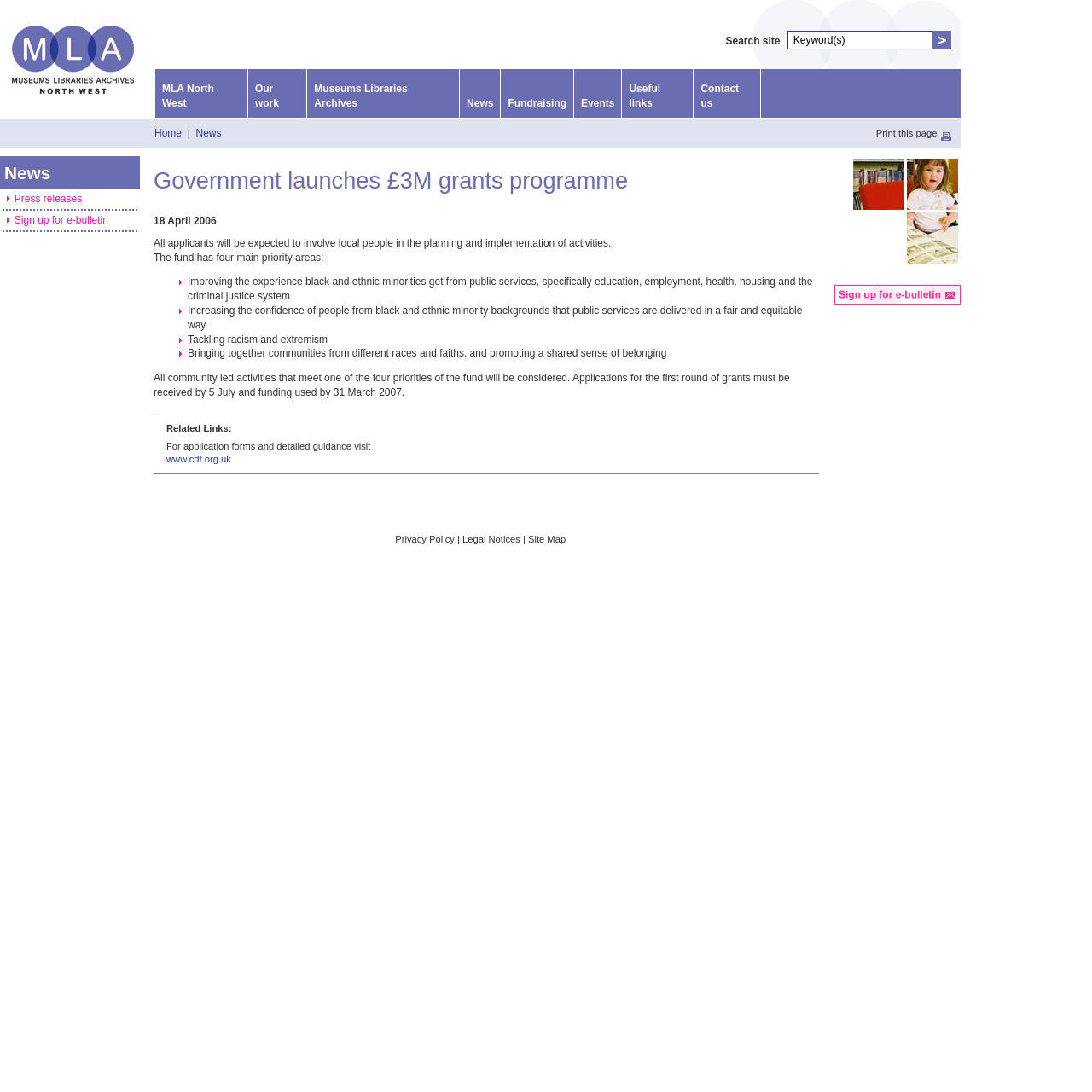What is the name of the organization?
Answer the question with just one word or phrase using the image.

MLA North West